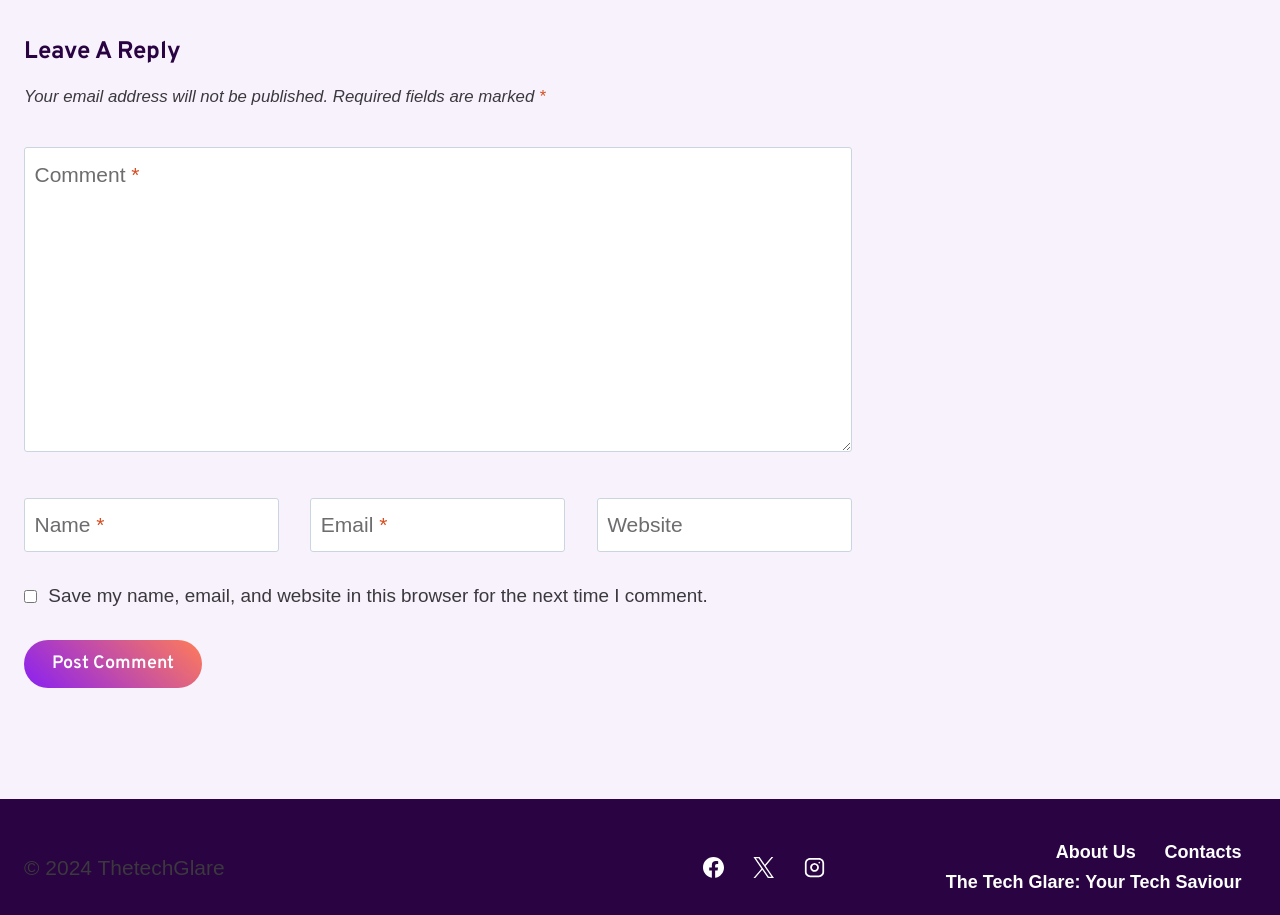Using the description: "parent_node: Website aria-label="Website" name="url" placeholder="https://www.example.com"", determine the UI element's bounding box coordinates. Ensure the coordinates are in the format of four float numbers between 0 and 1, i.e., [left, top, right, bottom].

[0.466, 0.544, 0.665, 0.604]